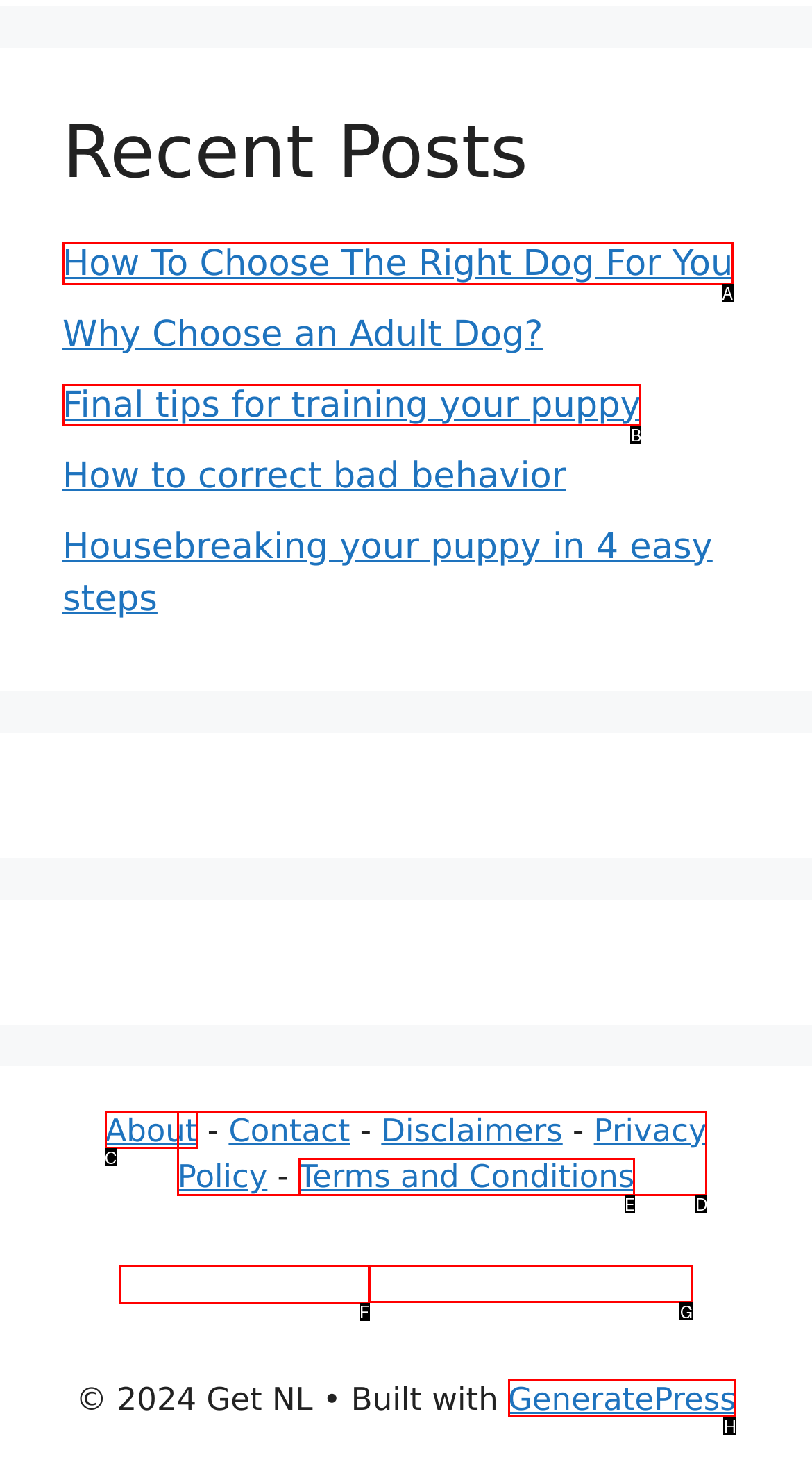Point out the HTML element I should click to achieve the following: View the DMCA.com Protection Status Reply with the letter of the selected element.

F